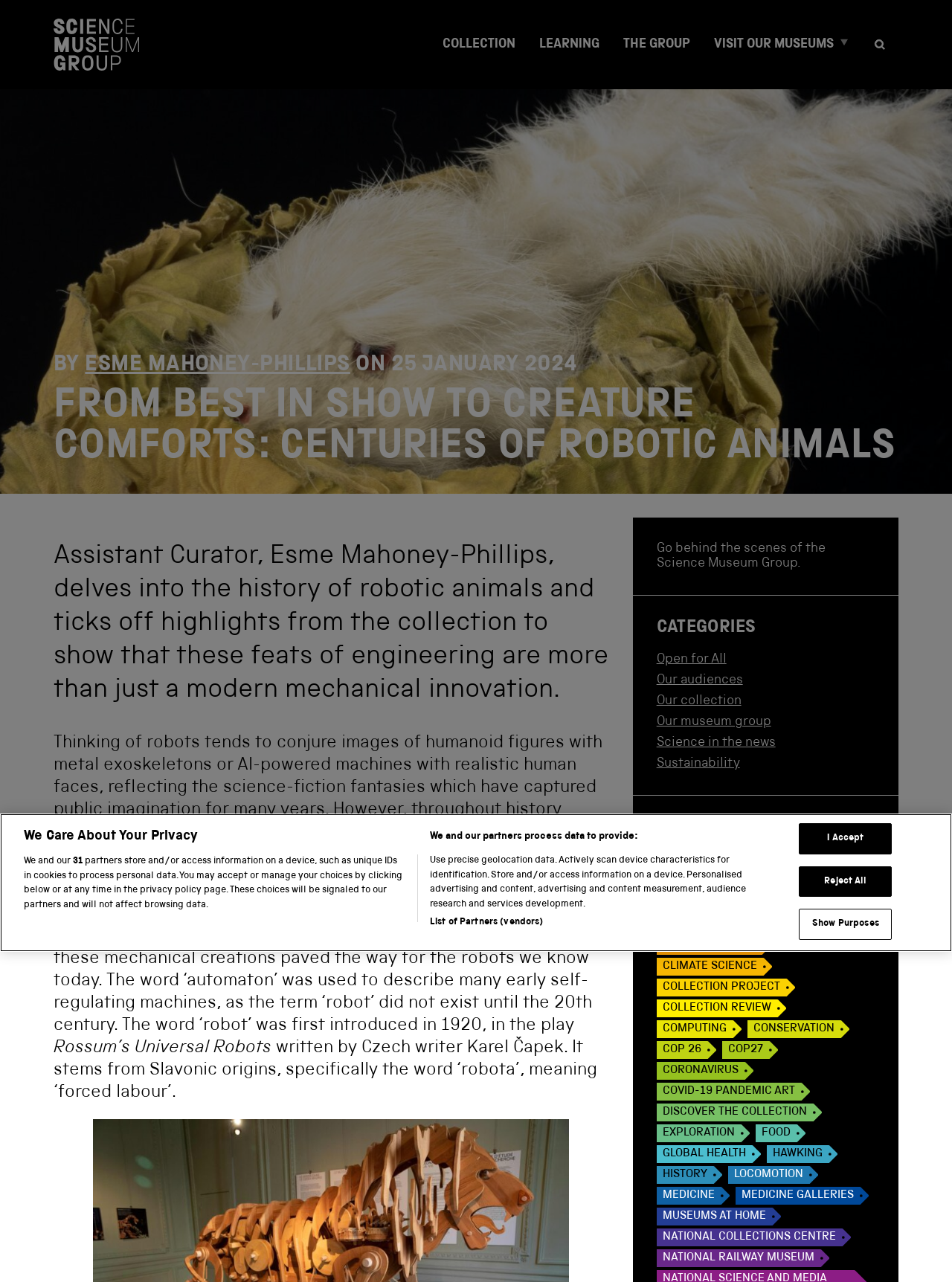Can you provide the bounding box coordinates for the element that should be clicked to implement the instruction: "Read the article by Esme Mahoney-Phillips"?

[0.056, 0.277, 0.944, 0.294]